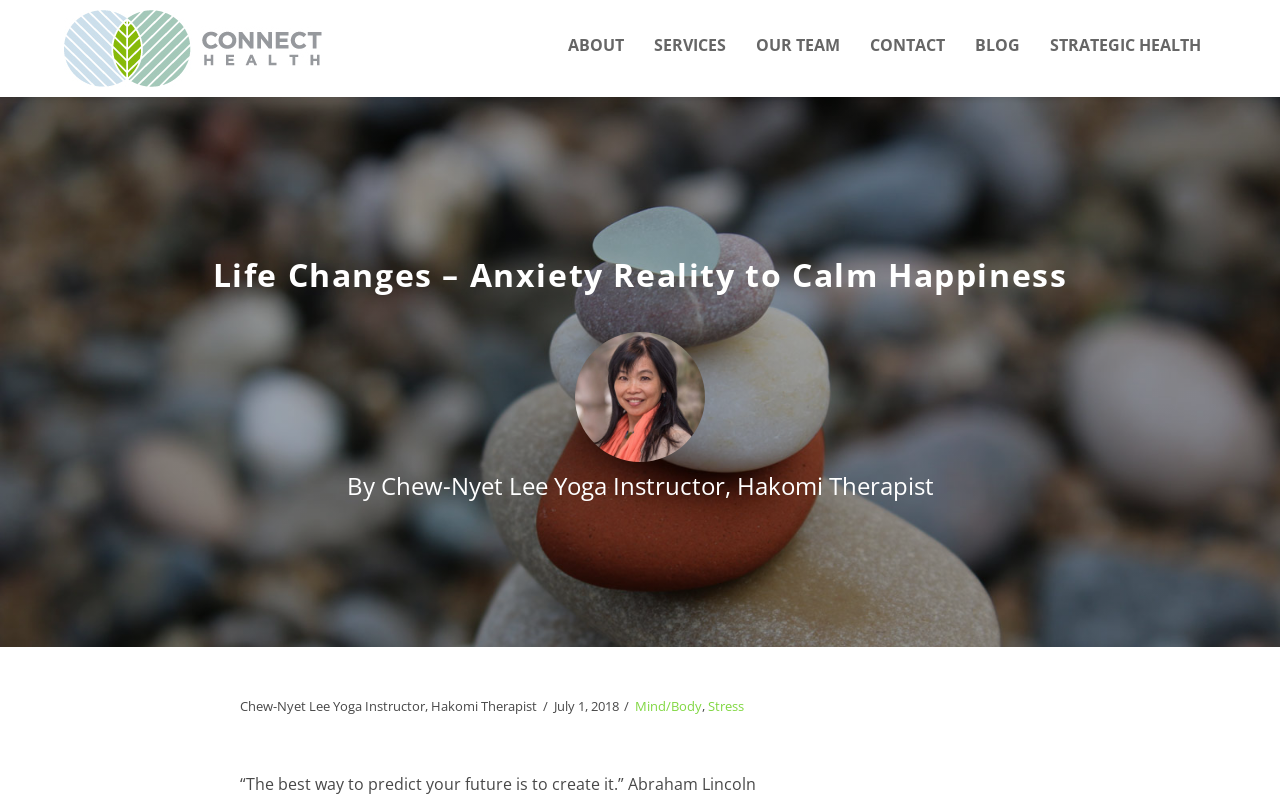Determine which piece of text is the heading of the webpage and provide it.

Life Changes – Anxiety Reality to Calm Happiness